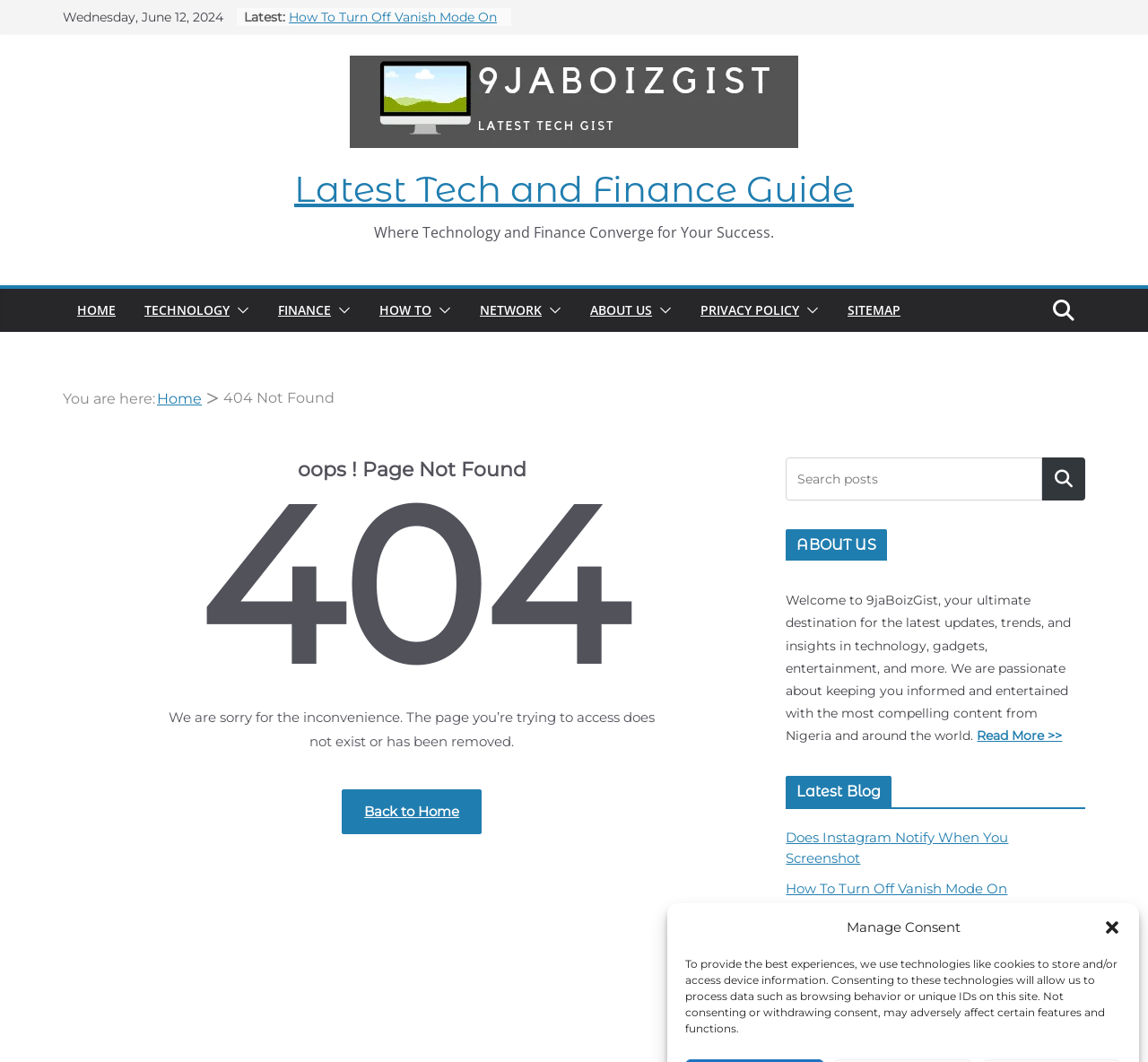Using the element description: "Technology", determine the bounding box coordinates for the specified UI element. The coordinates should be four float numbers between 0 and 1, [left, top, right, bottom].

[0.126, 0.281, 0.2, 0.304]